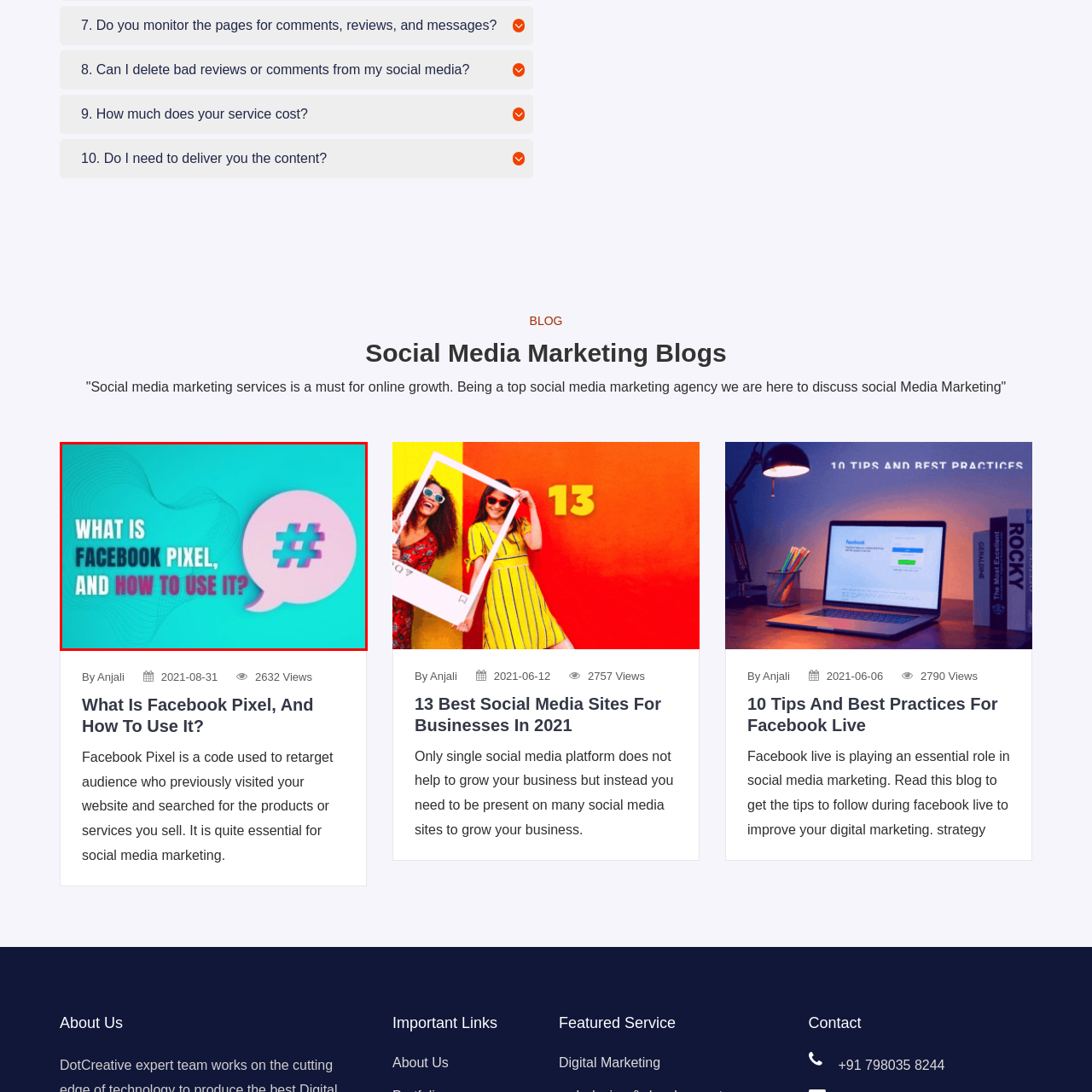Explain thoroughly what is happening in the image that is surrounded by the red box.

The image features a vibrant and engaging graphic titled "What Is Facebook Pixel, And How To Use It?" The design showcases a large speech bubble in pastel shades, prominently displaying a hashtag symbol within it, symbolizing the connection to social media. The background is a lively turquoise, contrasted with bold white and pink text that poses an important question for marketers and business owners looking to enhance their online presence. This image visually encapsulates the concept of Facebook Pixel, emphasizing its relevance for retargeting audiences and improving social media marketing strategies. It likely accompanies a blog post aimed at providing insights and practical advice on effectively utilizing Facebook Pixel for advertising and audience engagement.